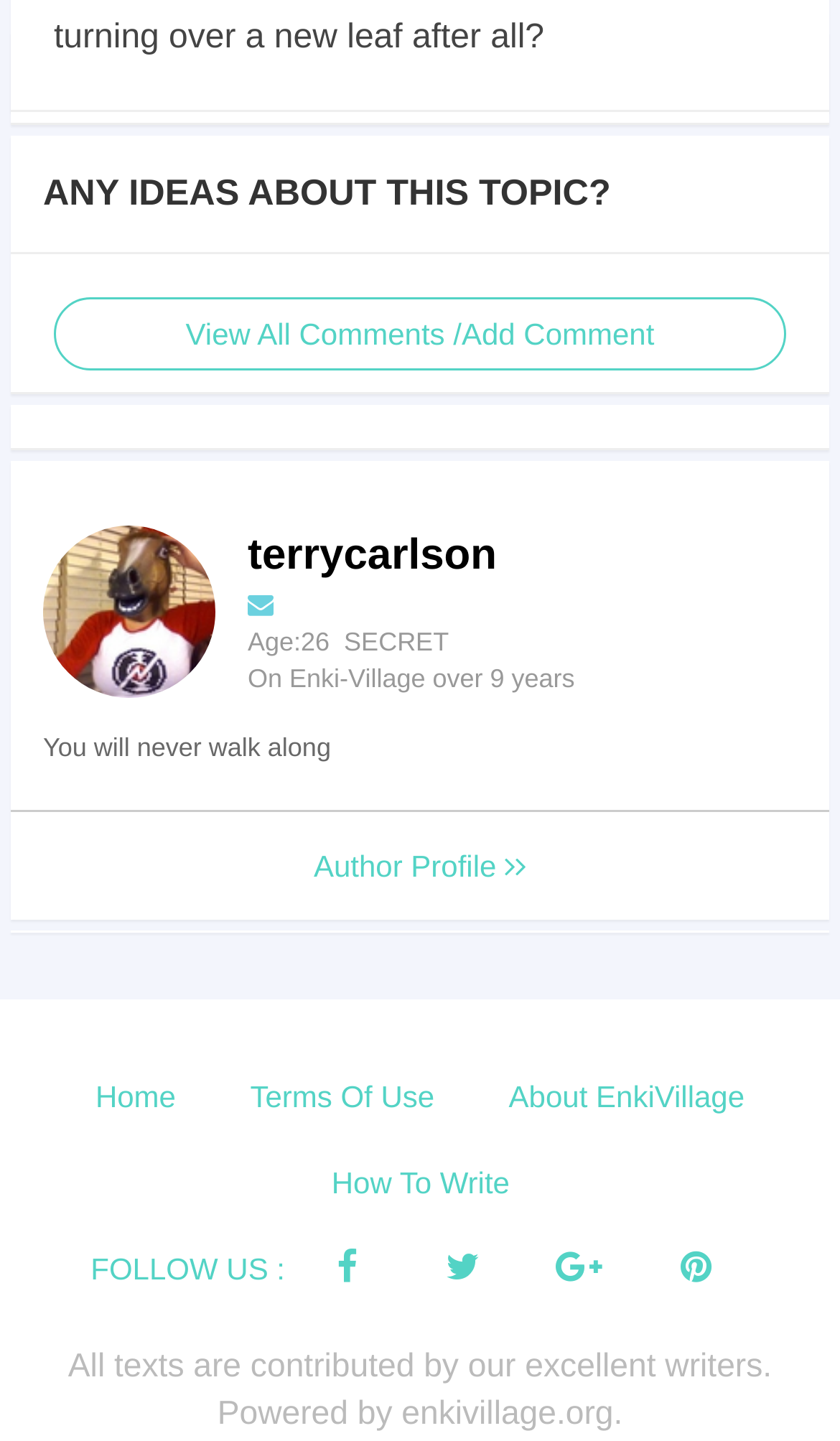Highlight the bounding box coordinates of the element that should be clicked to carry out the following instruction: "View comments and add a new one". The coordinates must be given as four float numbers ranging from 0 to 1, i.e., [left, top, right, bottom].

[0.064, 0.206, 0.936, 0.257]